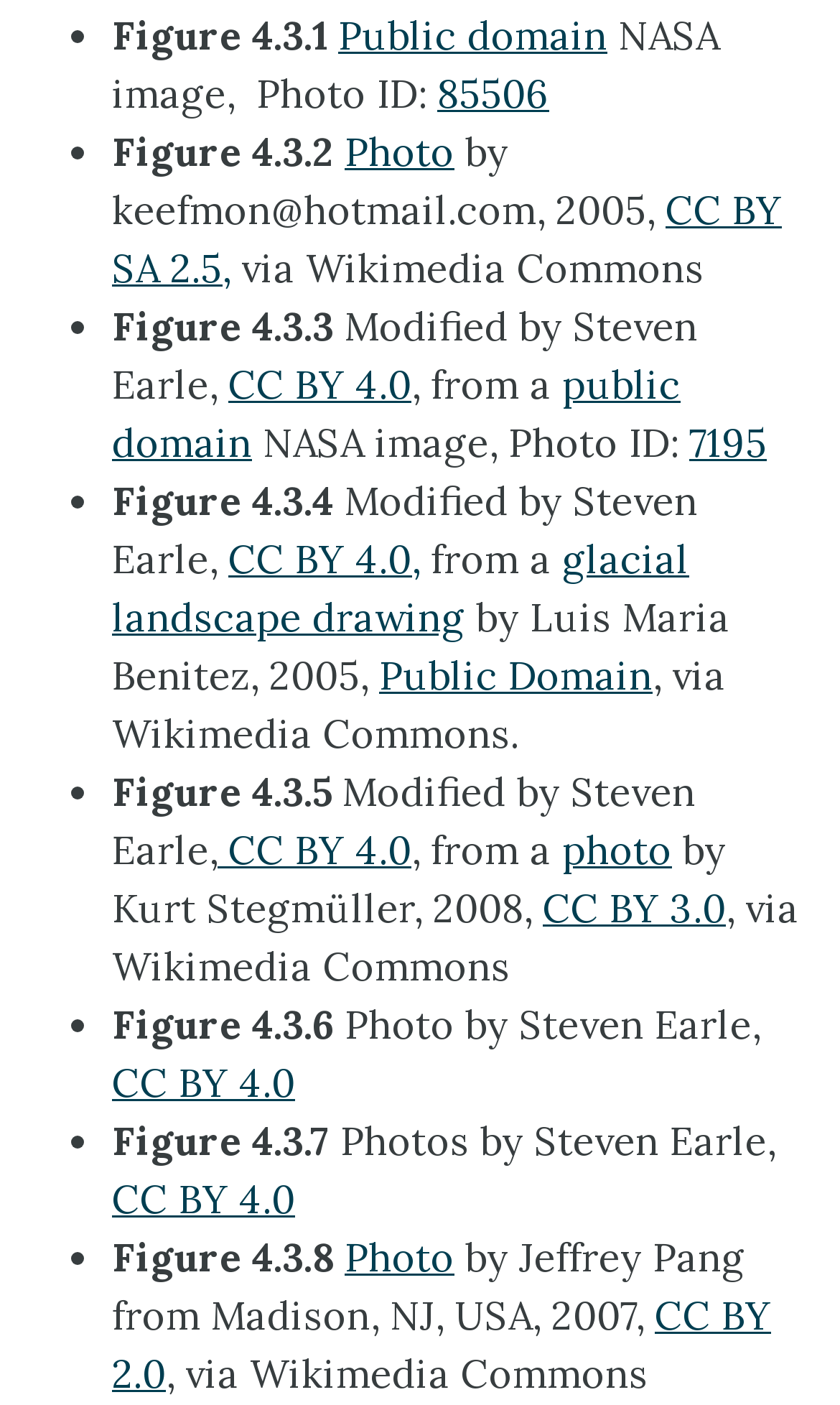Please provide the bounding box coordinates for the element that needs to be clicked to perform the following instruction: "read article about fixing up old small homes". The coordinates should be given as four float numbers between 0 and 1, i.e., [left, top, right, bottom].

None